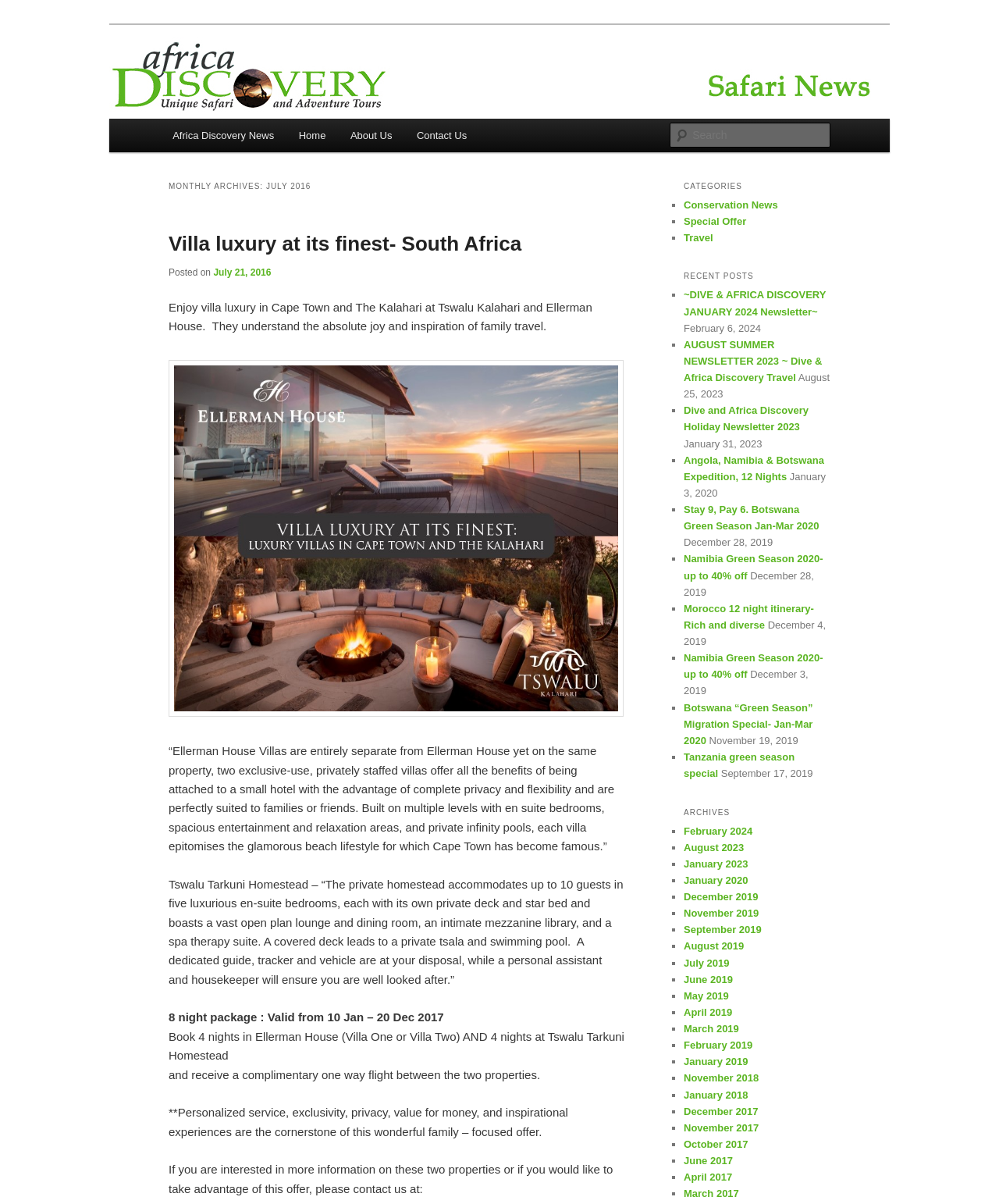Identify the bounding box coordinates for the UI element mentioned here: "July 21, 2016". Provide the coordinates as four float values between 0 and 1, i.e., [left, top, right, bottom].

[0.214, 0.221, 0.271, 0.231]